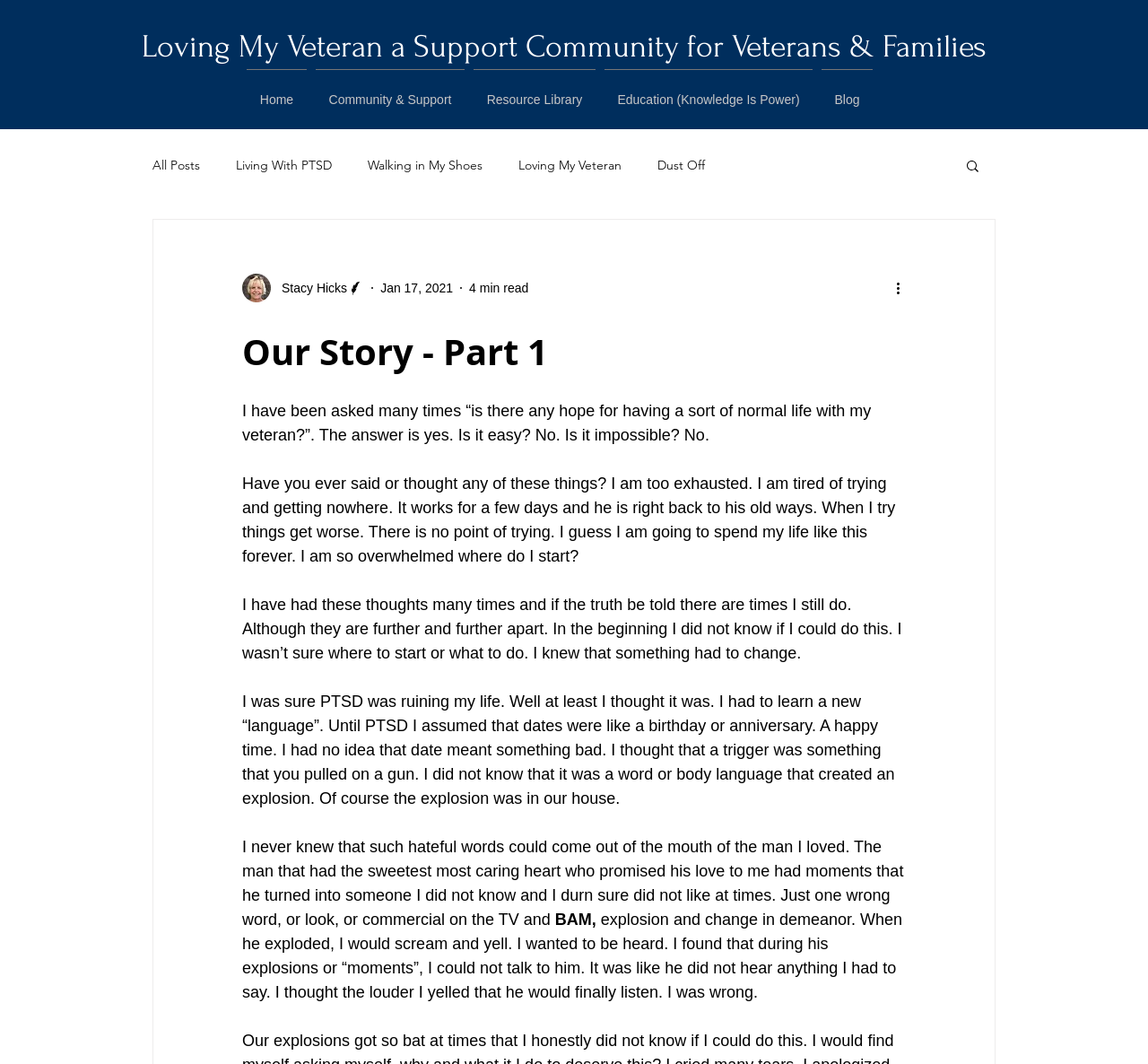Find the bounding box coordinates for the UI element whose description is: "Stacy Hicks". The coordinates should be four float numbers between 0 and 1, in the format [left, top, right, bottom].

[0.211, 0.257, 0.317, 0.284]